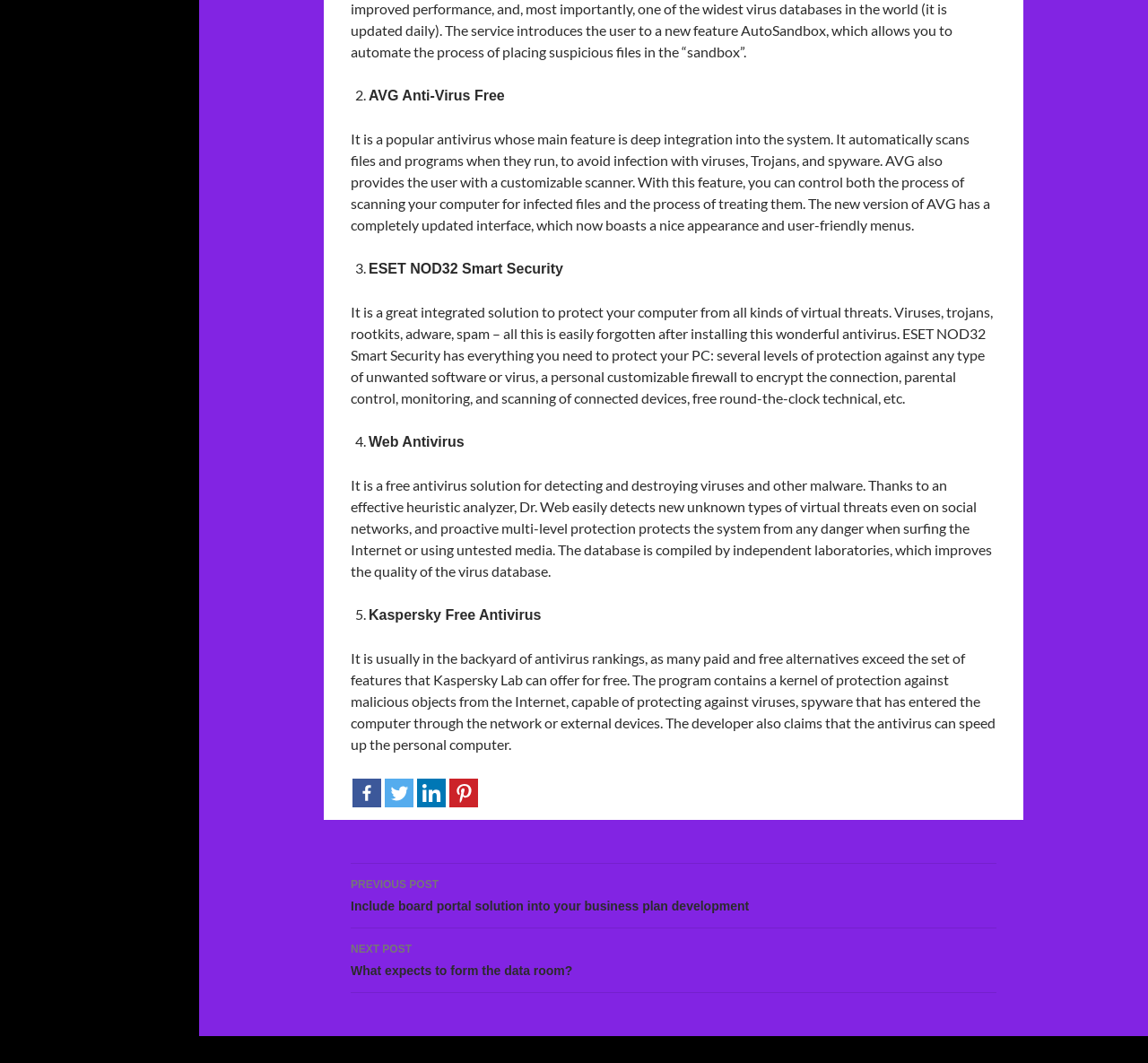What is the first antivirus software mentioned?
Based on the image, answer the question with as much detail as possible.

The first antivirus software mentioned is AVG Anti-Virus Free, which is described as a popular antivirus with deep integration into the system, automatically scanning files and programs when they run to avoid infection with viruses, Trojans, and spyware.